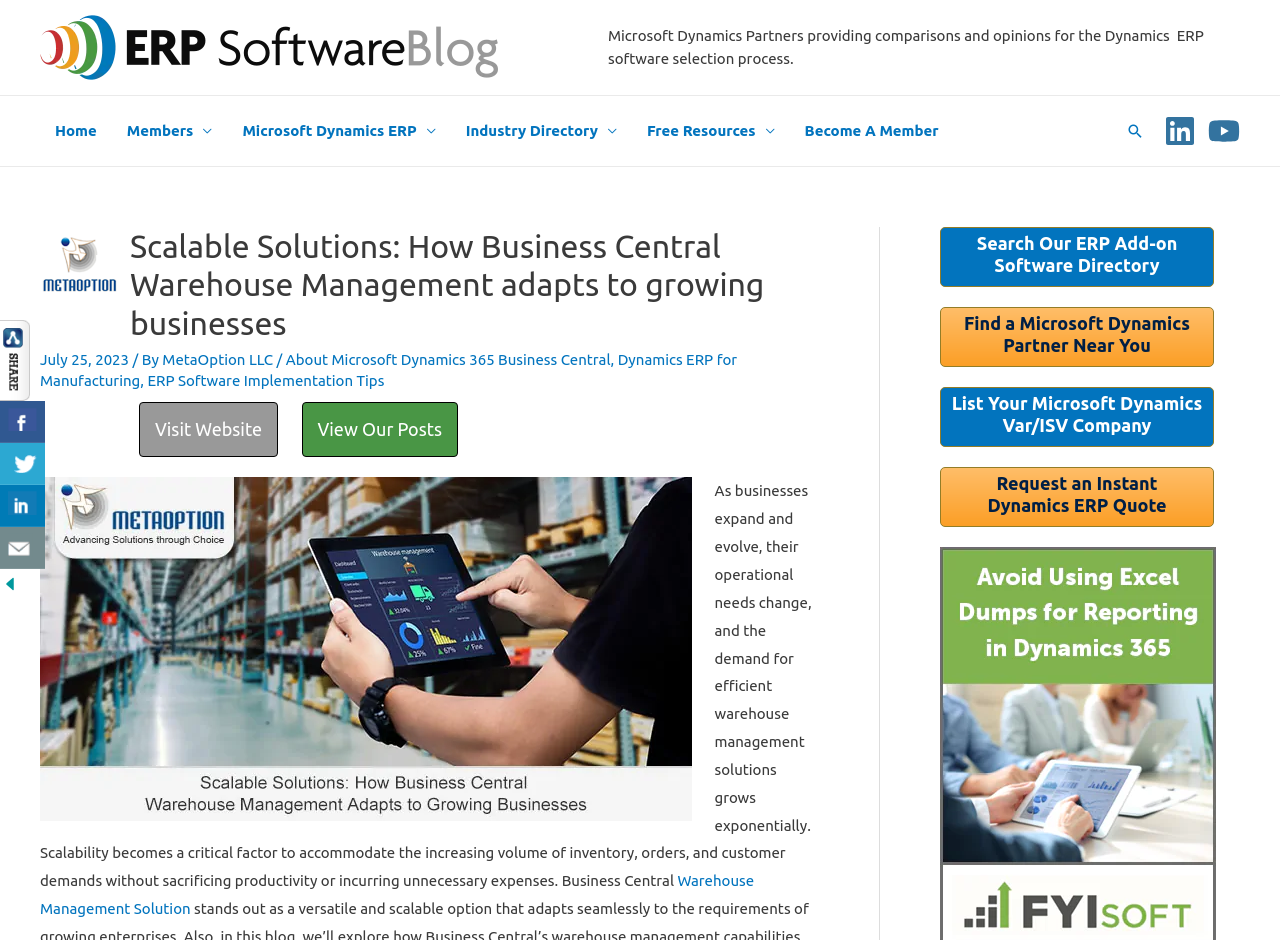Please give a one-word or short phrase response to the following question: 
What is the topic of the article?

Business Central Warehouse Management